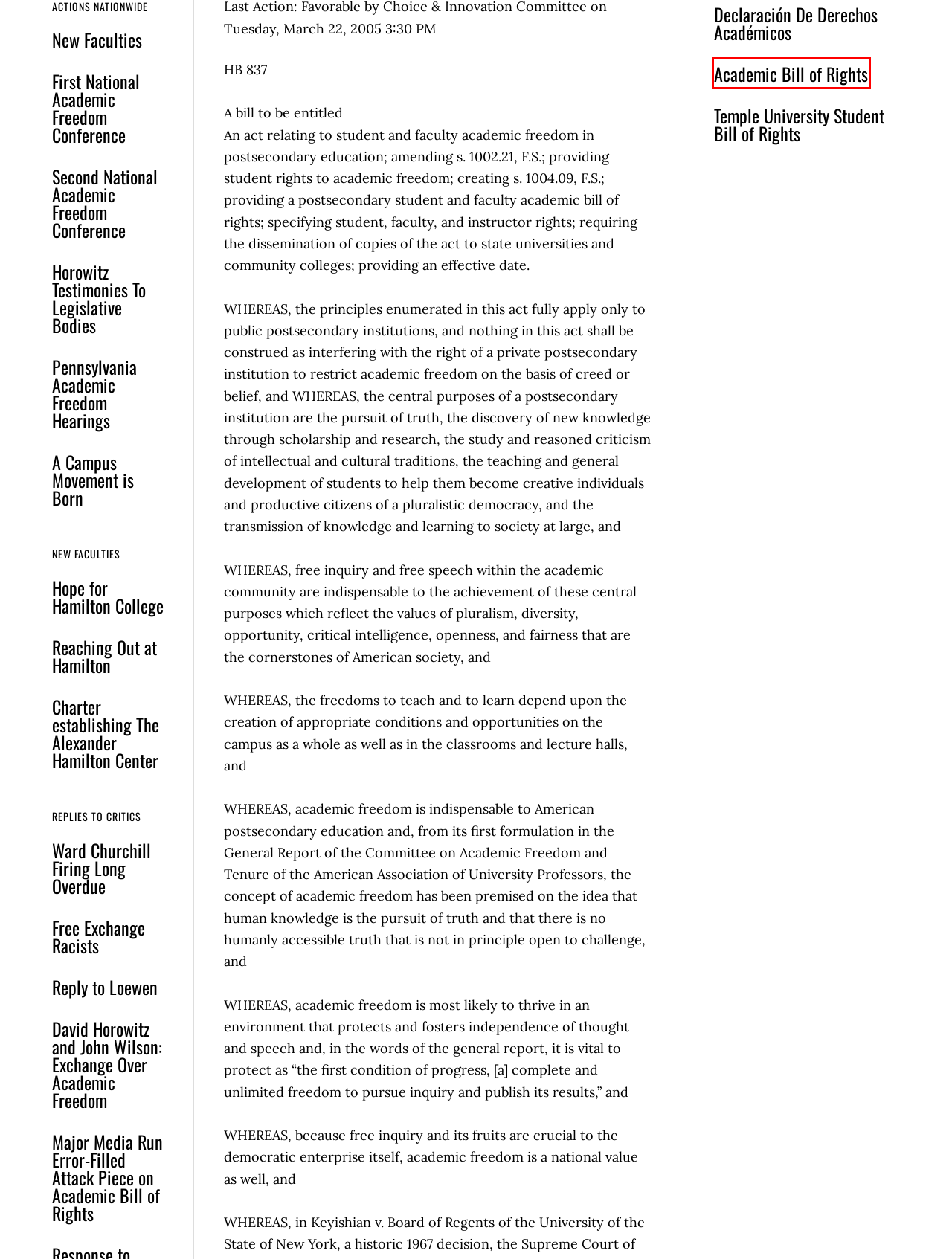You have a screenshot of a webpage with a red bounding box around an element. Choose the best matching webpage description that would appear after clicking the highlighted element. Here are the candidates:
A. Charter establishing The Alexander Hamilton Center
B. Free Exchange Racists
C. Reaching Out at Hamilton
D. Academic Bill of Rights
E. Major Media Run Error-Filled Attack Piece on Academic Bill of Rights
F. David Horowitz and John Wilson: Exchange Over Academic Freedom
G. Ward Churchill Firing Long Overdue
H. Horowitz Testimonies To Legislative Bodies

D